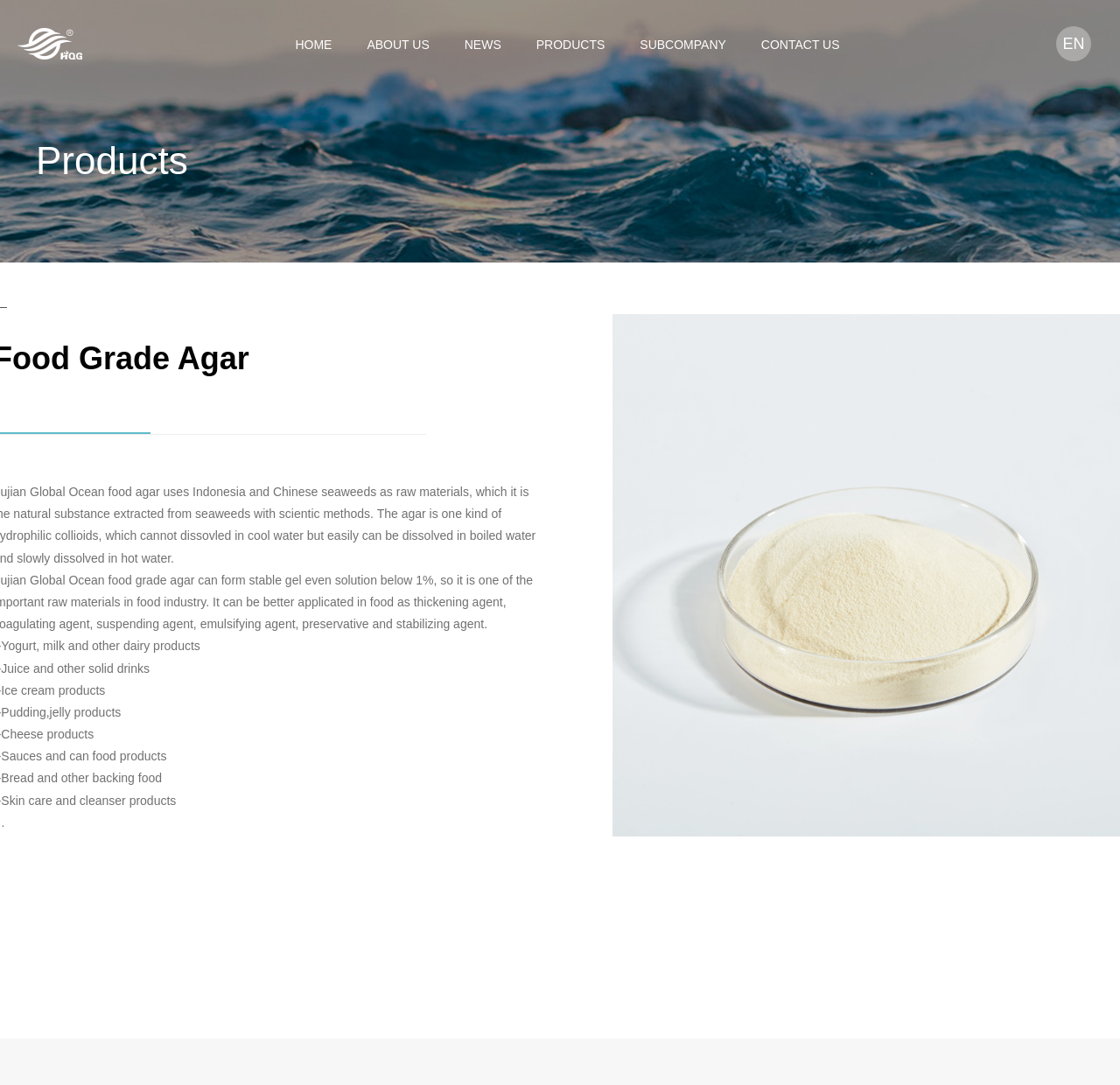Provide the bounding box coordinates of the UI element that matches the description: "PRODUCTS".

[0.463, 0.021, 0.556, 0.061]